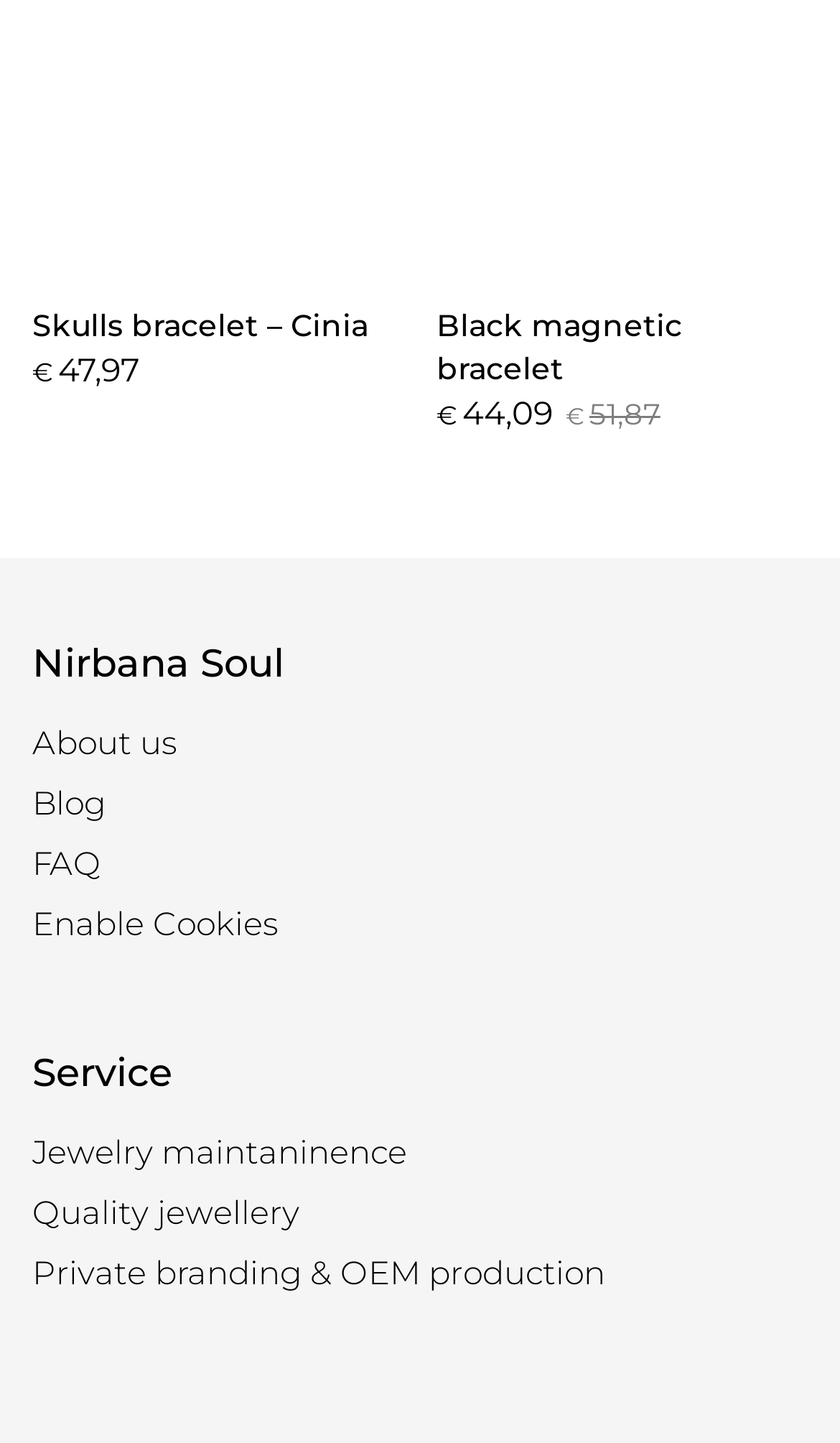Please determine the bounding box coordinates for the element that should be clicked to follow these instructions: "Get jewelry maintenance service".

[0.038, 0.784, 0.485, 0.814]